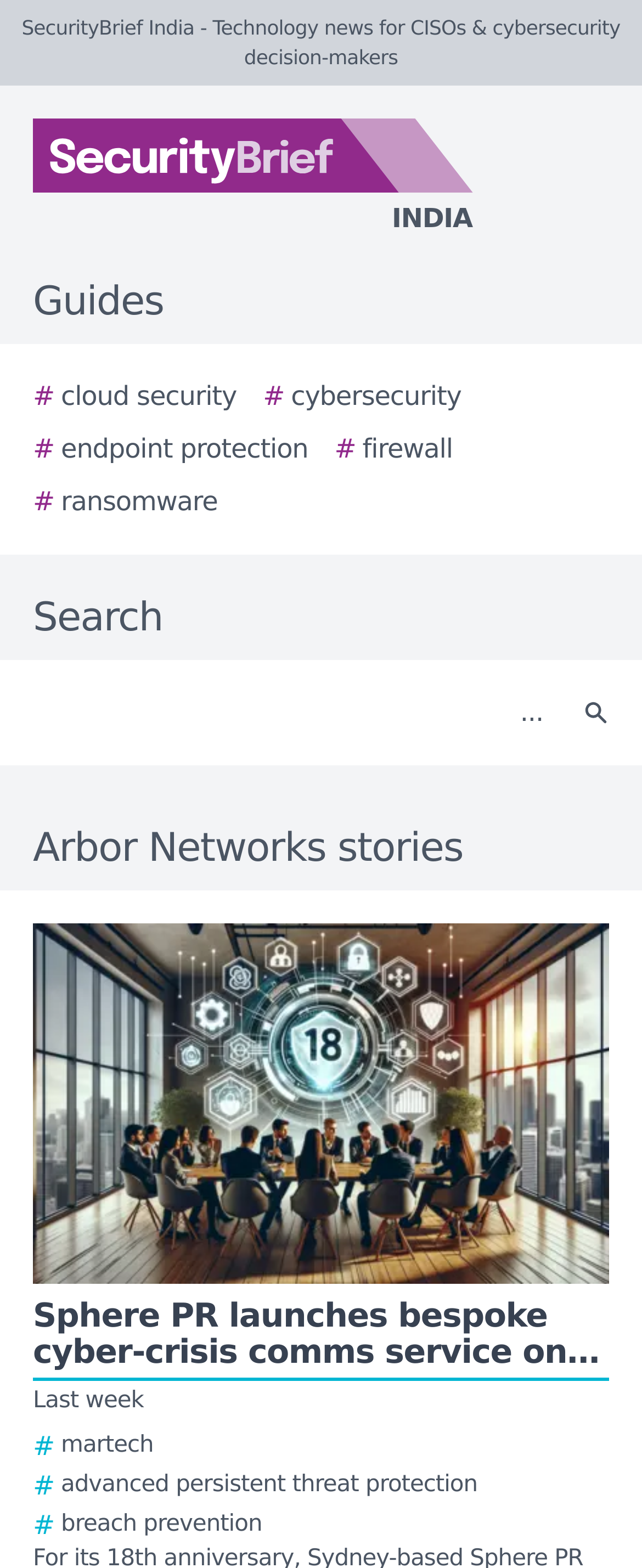Determine the bounding box coordinates of the clickable region to execute the instruction: "Search for cloud security". The coordinates should be four float numbers between 0 and 1, denoted as [left, top, right, bottom].

[0.051, 0.24, 0.369, 0.266]